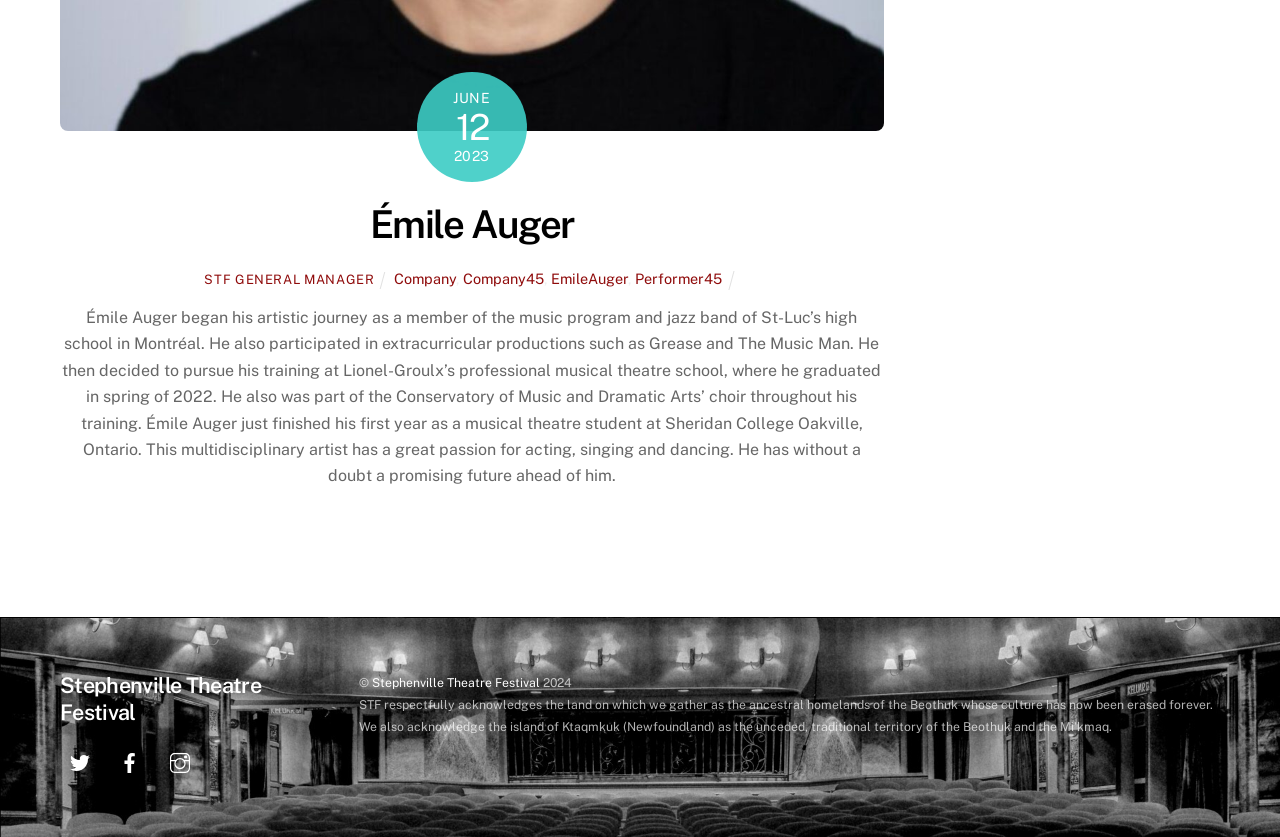Using the description "alt="Émile Auger" title="Émile Auger"", predict the bounding box of the relevant HTML element.

[0.047, 0.128, 0.69, 0.151]